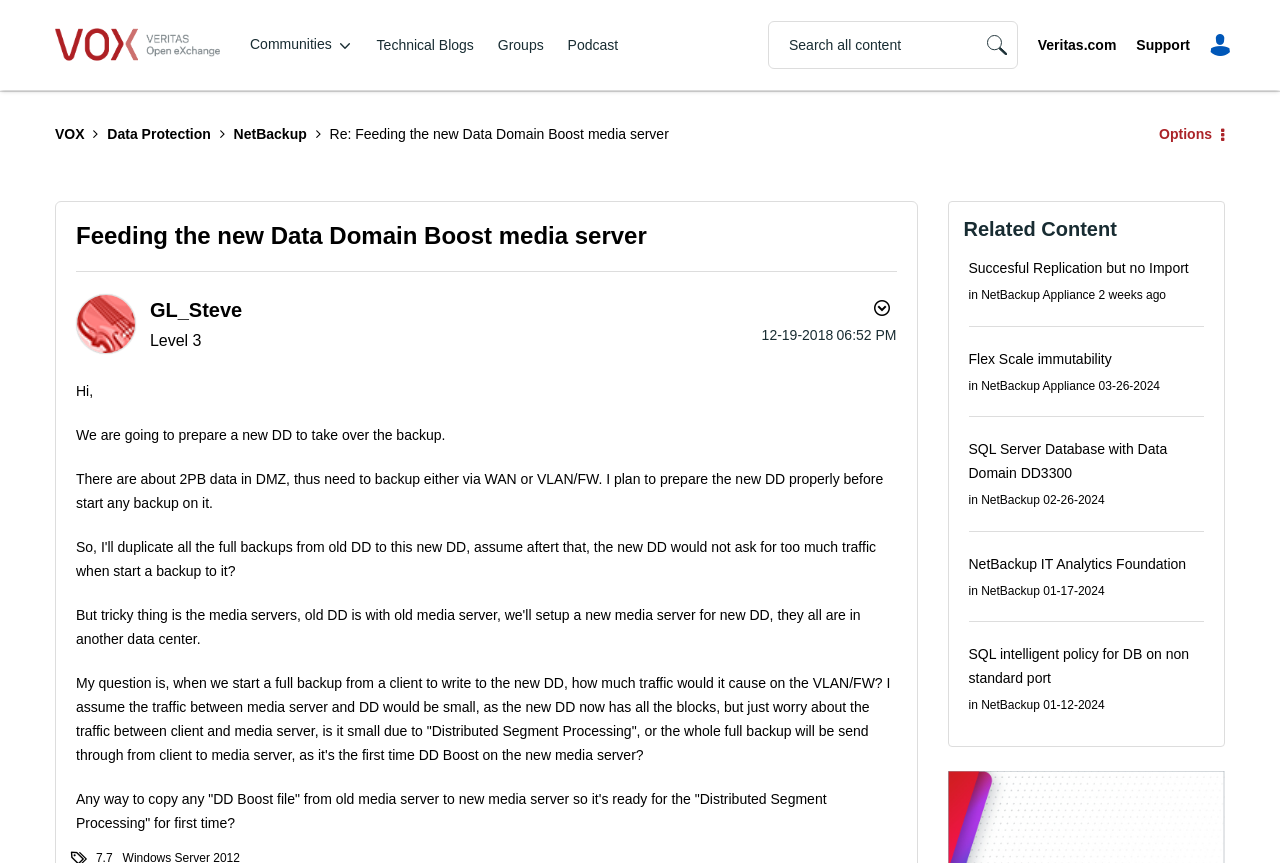Pinpoint the bounding box coordinates of the element you need to click to execute the following instruction: "Go to Technical Blogs". The bounding box should be represented by four float numbers between 0 and 1, in the format [left, top, right, bottom].

[0.286, 0.029, 0.378, 0.075]